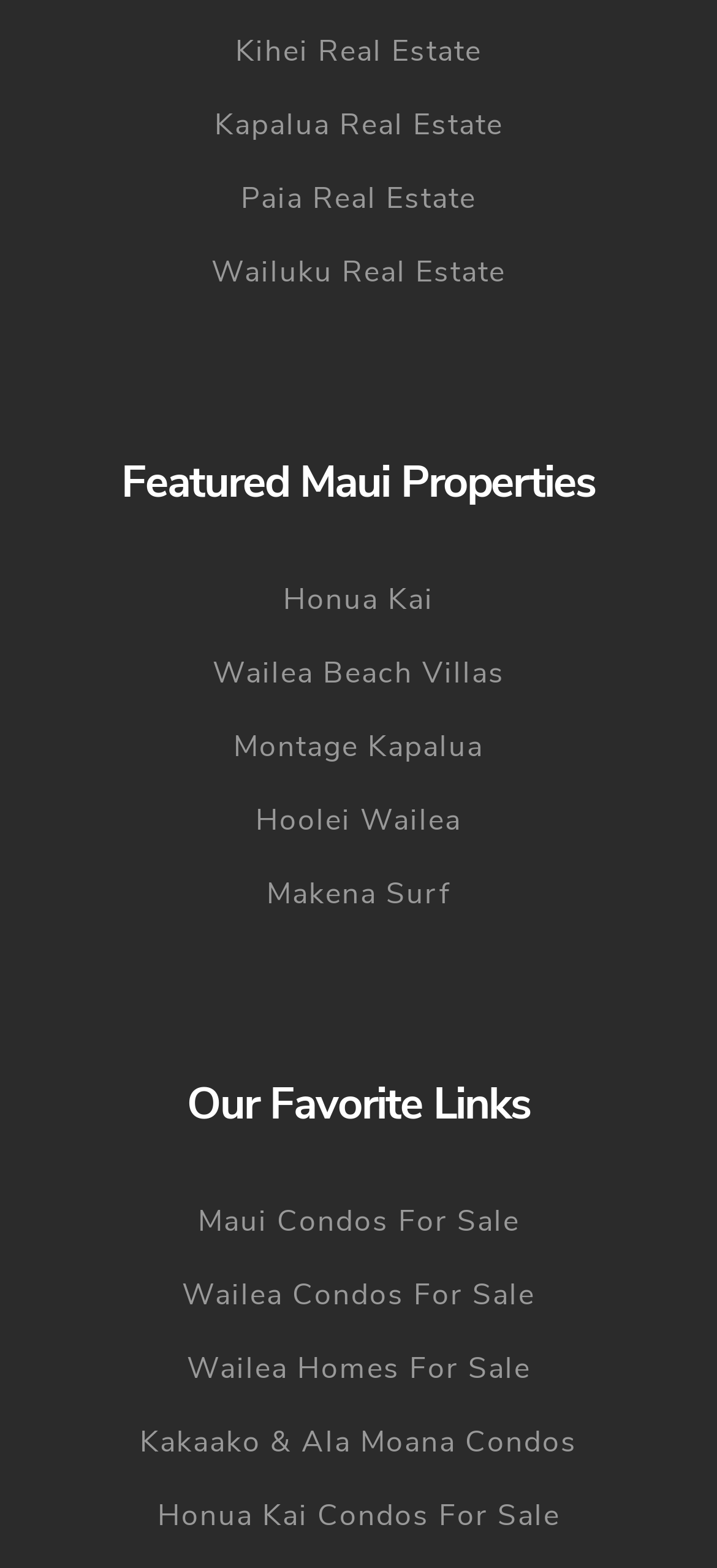Identify the bounding box for the described UI element: "Honua Kai".

[0.0, 0.36, 1.0, 0.407]